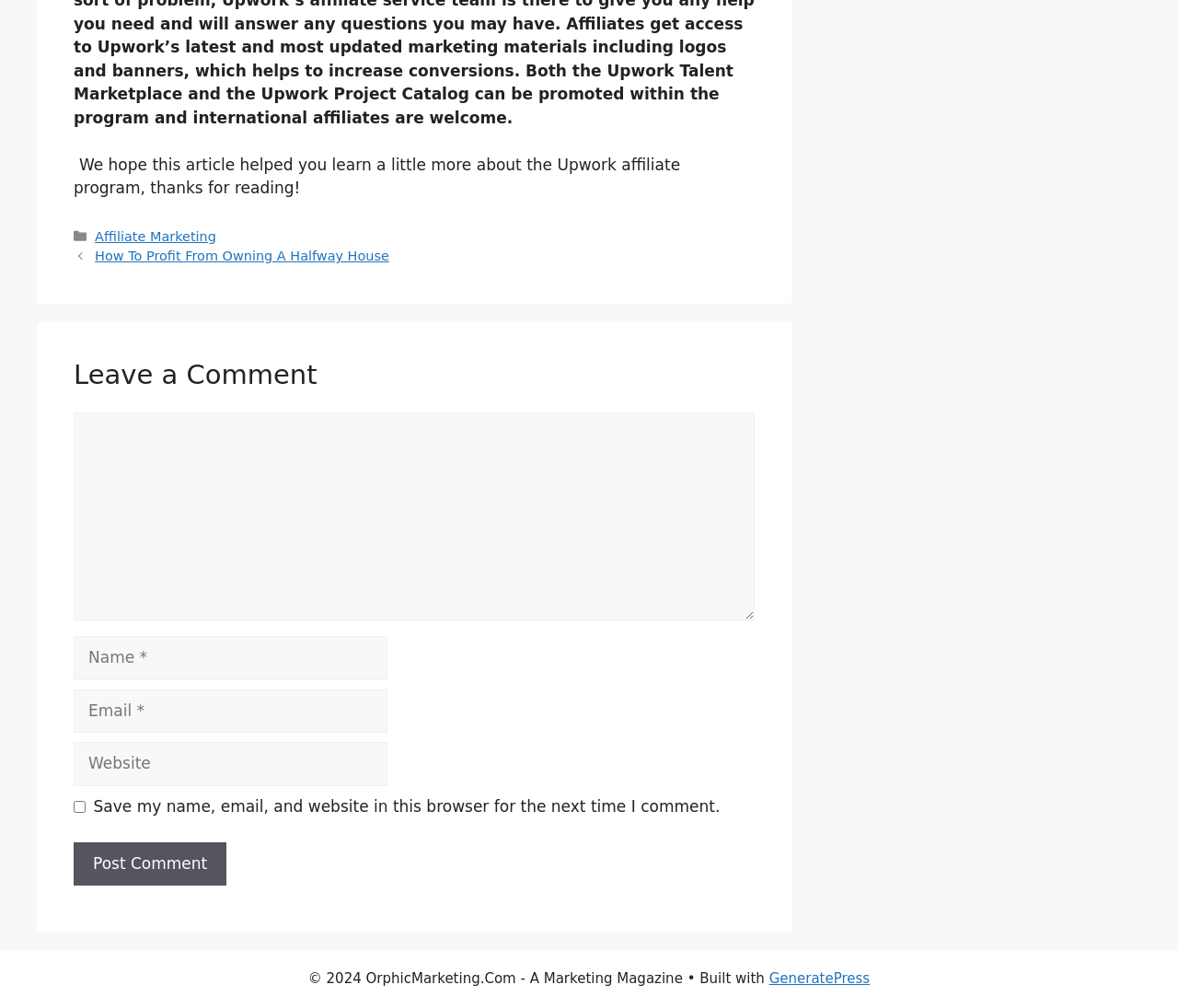Answer the question in one word or a short phrase:
What is the theme of the website?

Marketing